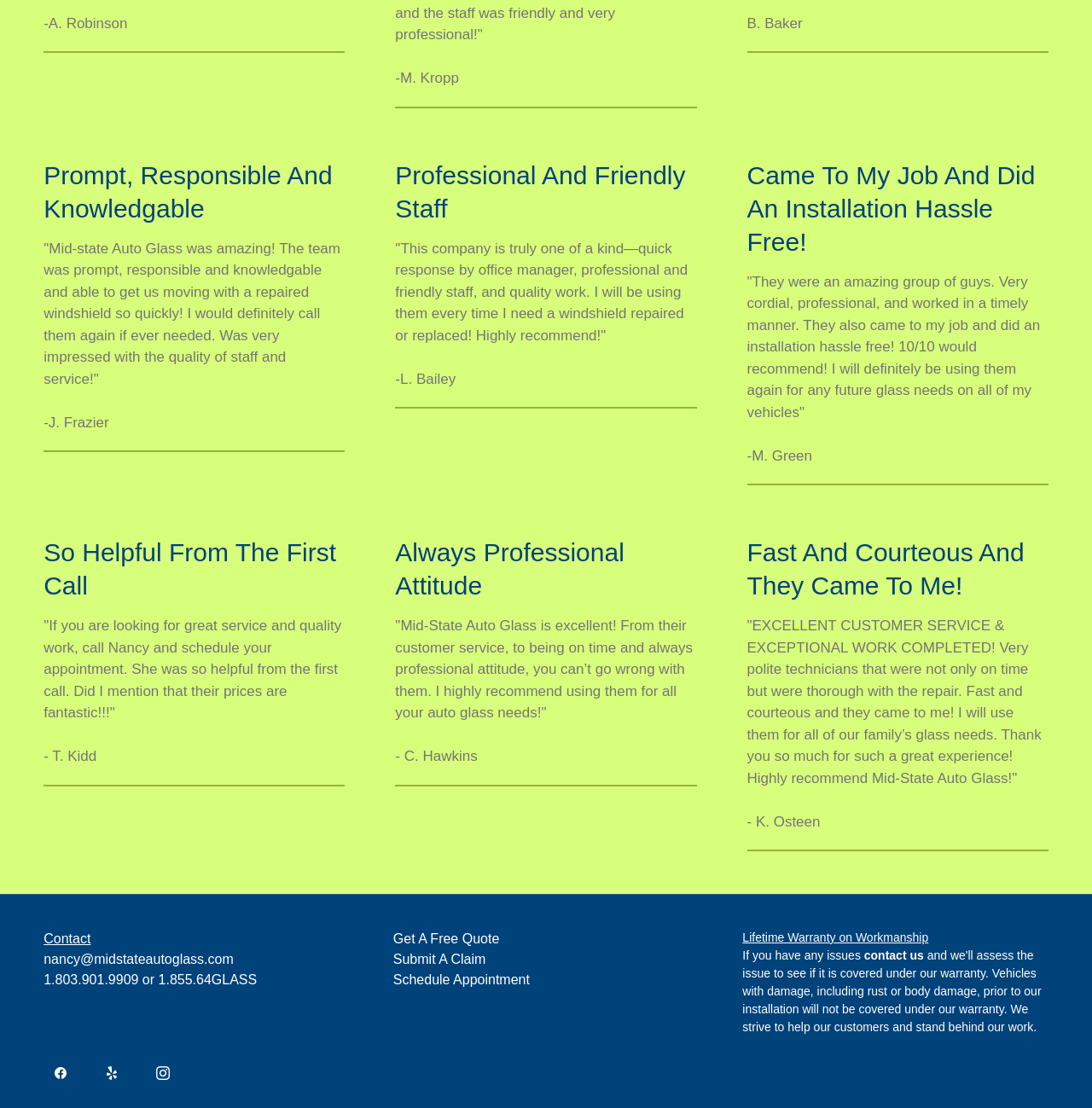What is the warranty offered by Mid-State Auto Glass?
Kindly give a detailed and elaborate answer to the question.

I searched for the warranty information on the webpage and found the text 'Lifetime Warranty on Workmanship' which indicates the type of warranty offered by Mid-State Auto Glass.